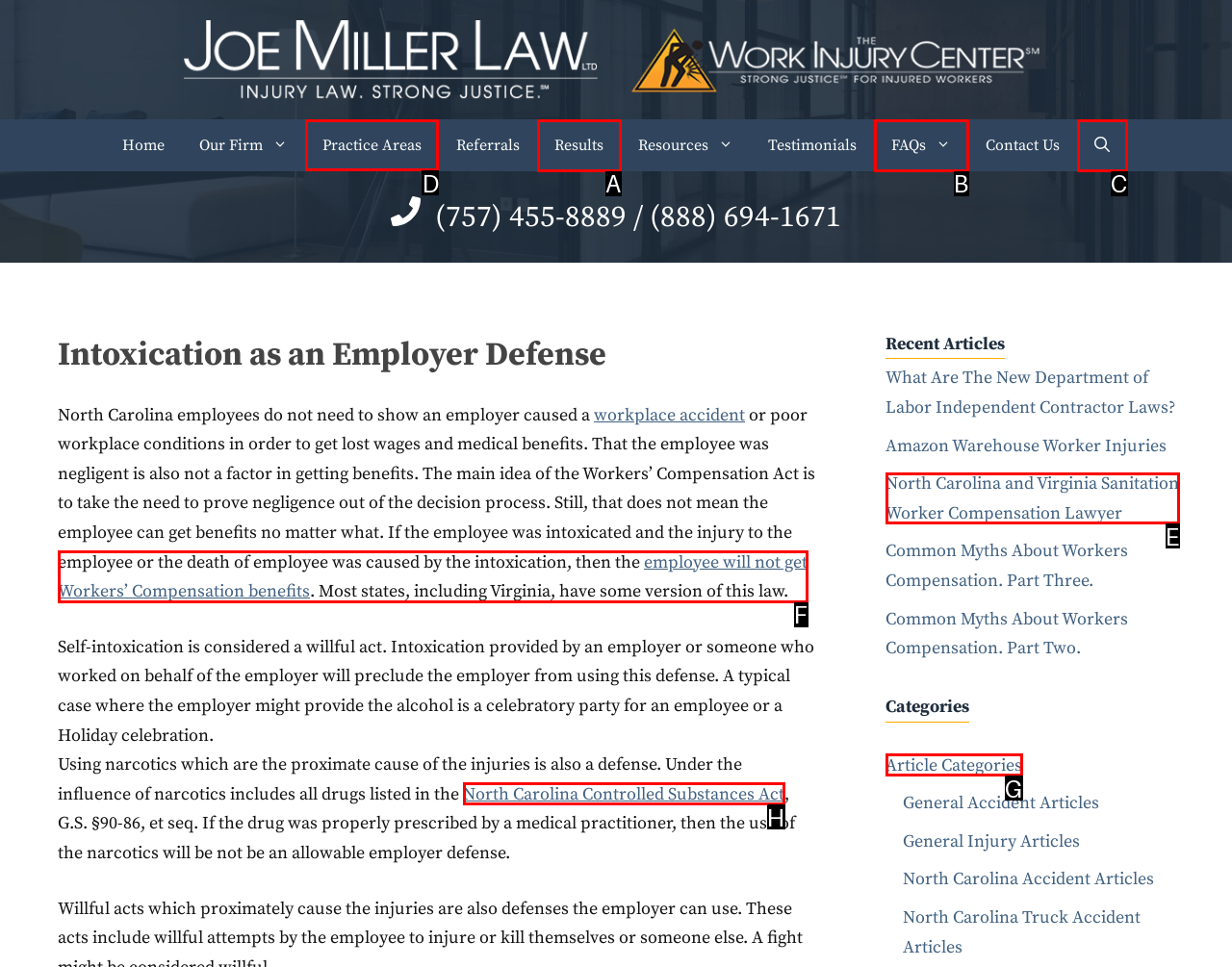Identify which HTML element should be clicked to fulfill this instruction: Visit the 'Practice Areas' page Reply with the correct option's letter.

D